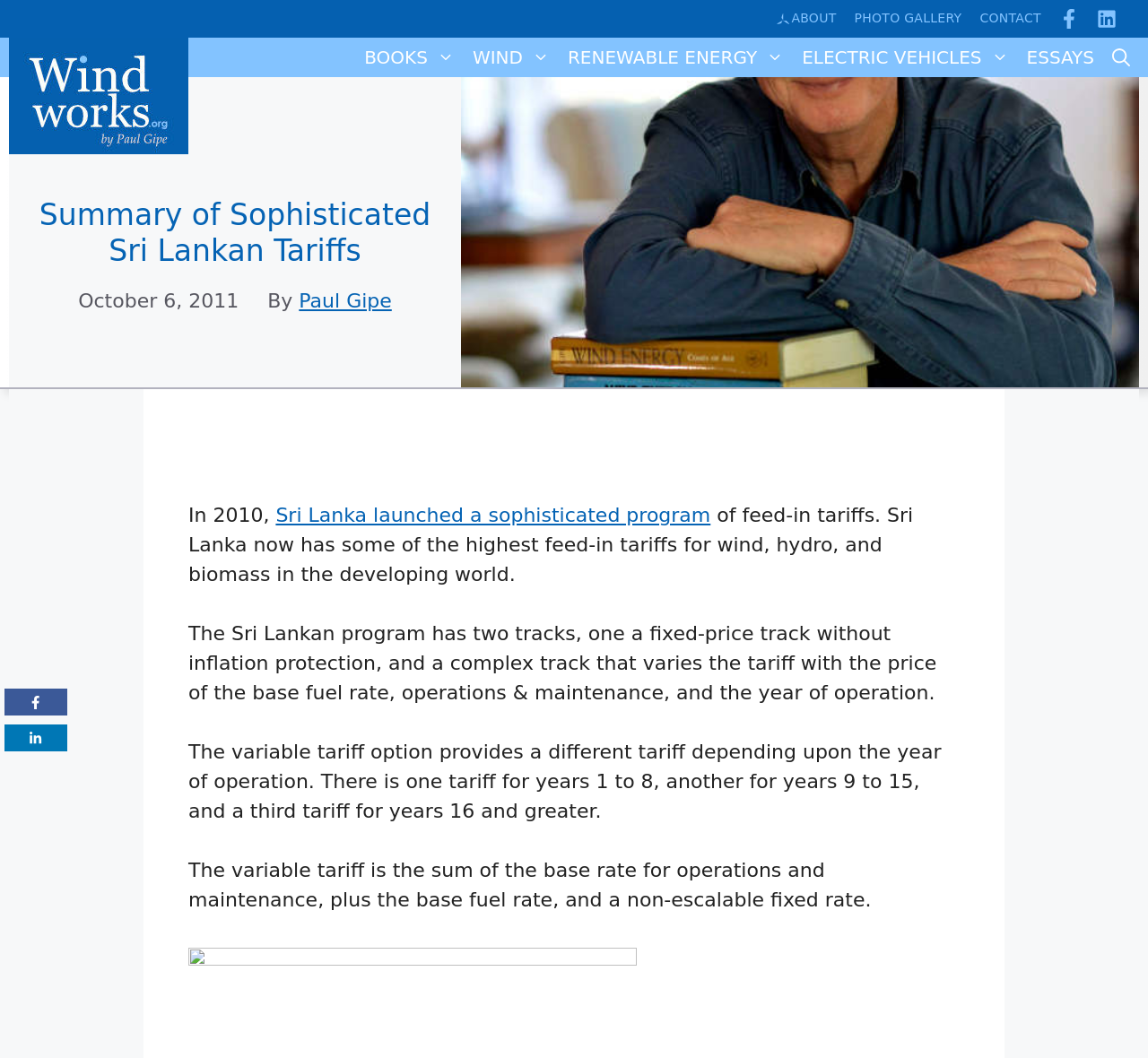What is the date of the article?
Using the visual information, reply with a single word or short phrase.

October 6, 2011